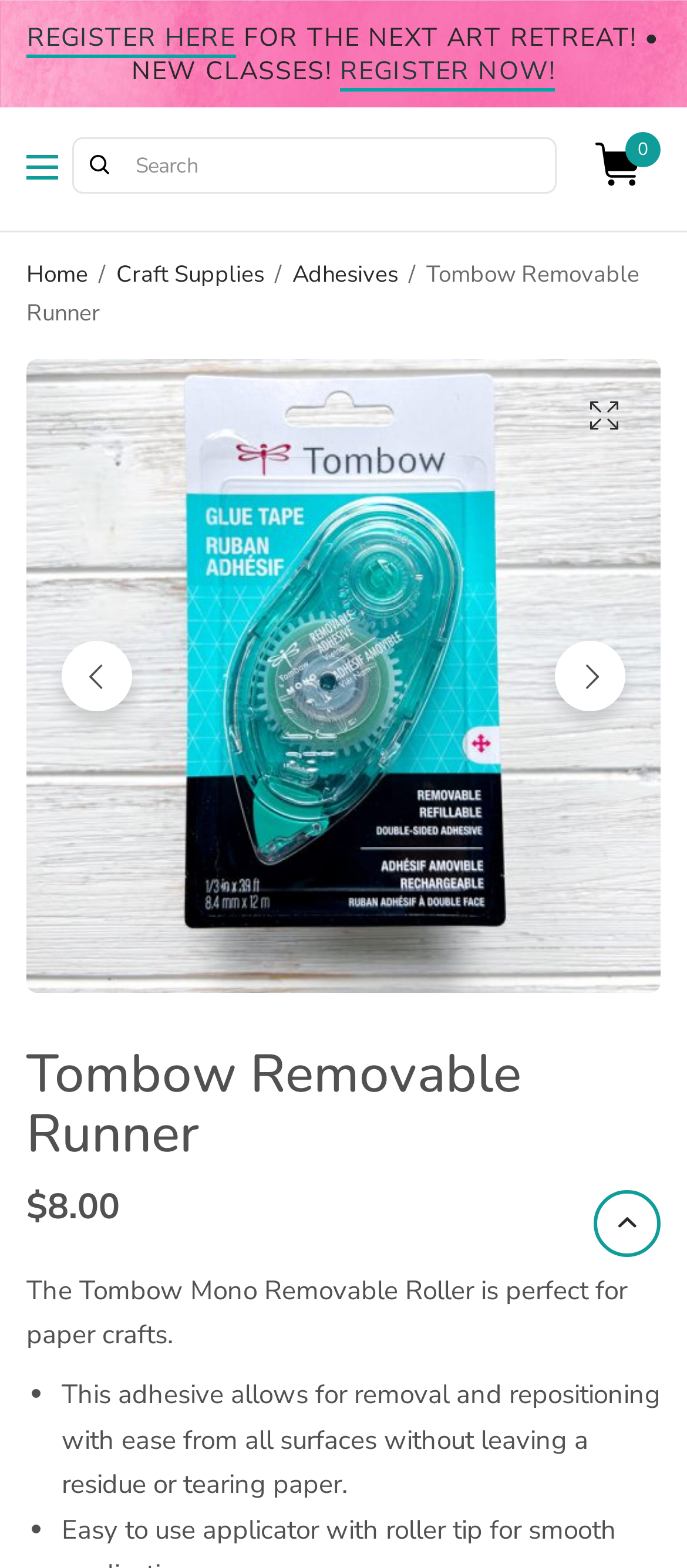What is the purpose of the Tombow Mono Removable Roller?
Can you provide an in-depth and detailed response to the question?

I found the purpose of the Tombow Mono Removable Roller by reading the product description, which states that it is 'perfect for paper crafts'. This description is located below the product name and price.